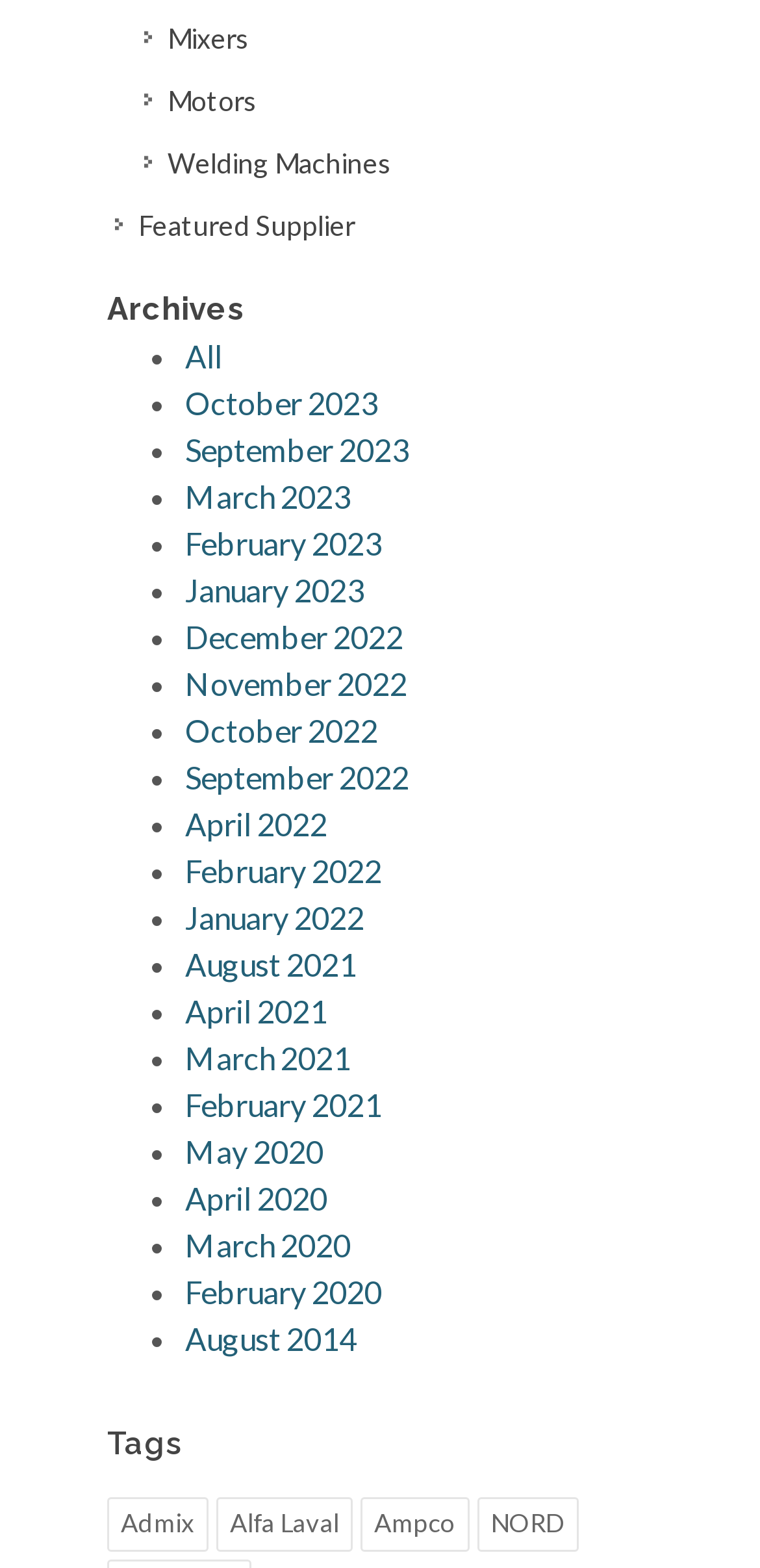Please provide a detailed answer to the question below by examining the image:
What are the tags listed at the bottom?

The 'Tags' section is a heading followed by a list of links with the text 'Admix', 'Alfa Laval', 'Ampco', and 'NORD'. These links are likely tags or keywords related to the content of the webpage.